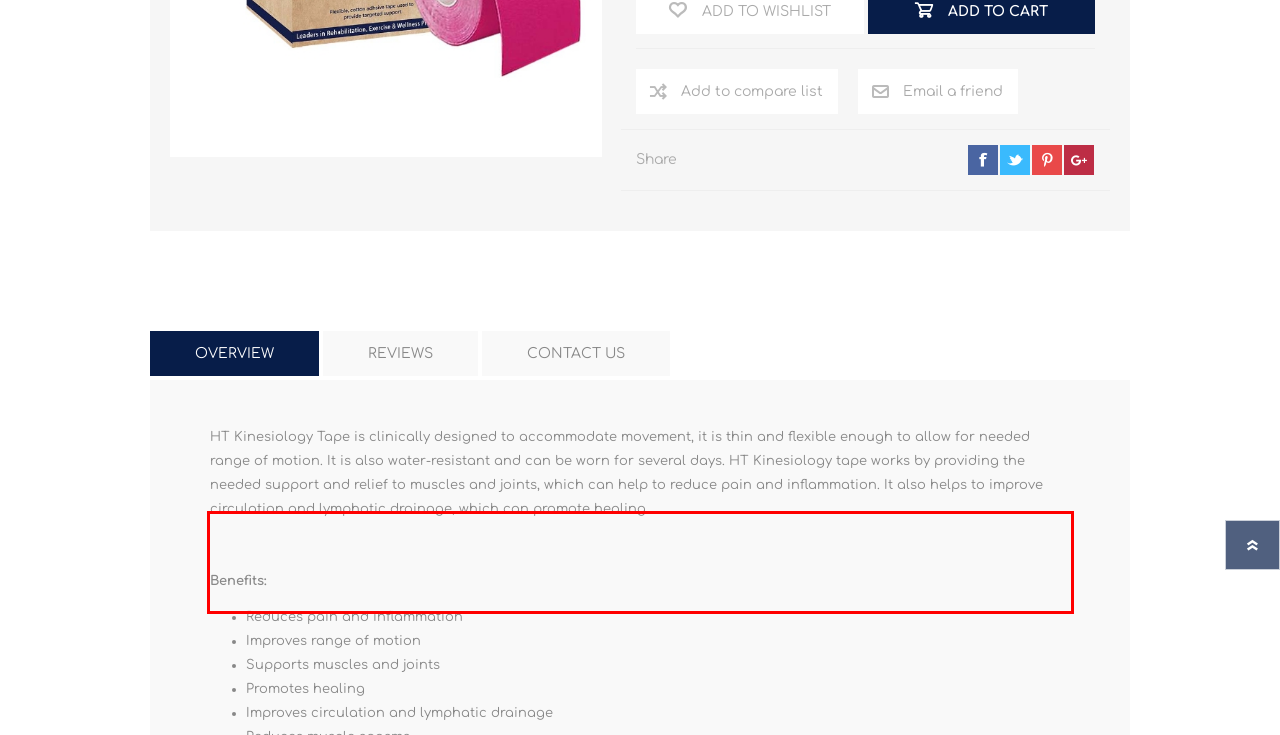Using the provided webpage screenshot, identify and read the text within the red rectangle bounding box.

HT Kinesiology Tape is clinically designed to accommodate movement, it is thin and flexible enough to allow for needed range of motion. It is also water-resistant and can be worn for several days. HT Kinesiology tape works by providing the needed support and relief to muscles and joints, which can help to reduce pain and inflammation. It also helps to improve circulation and lymphatic drainage, which can promote healing.